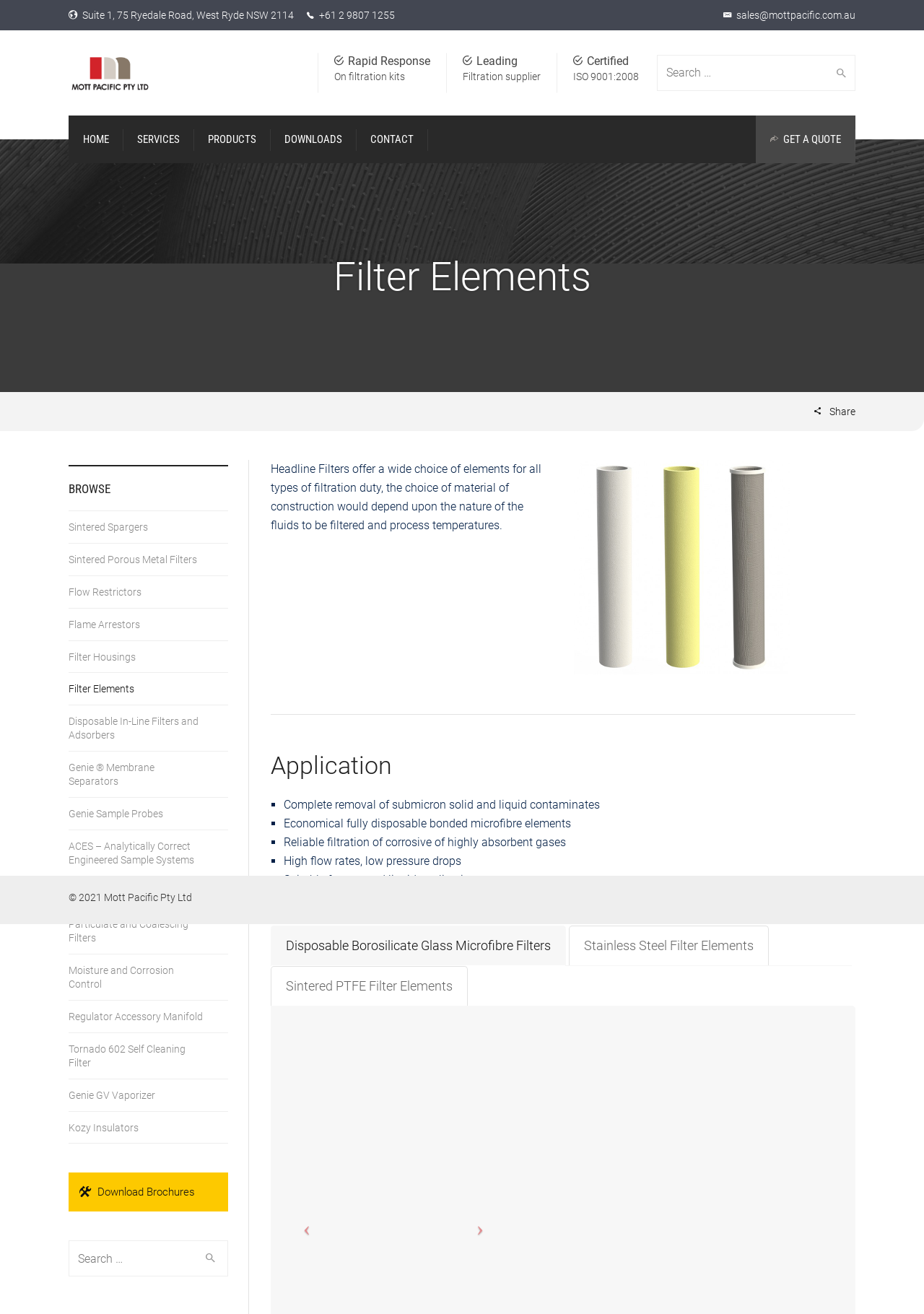Please reply to the following question with a single word or a short phrase:
What is the copyright year?

2021